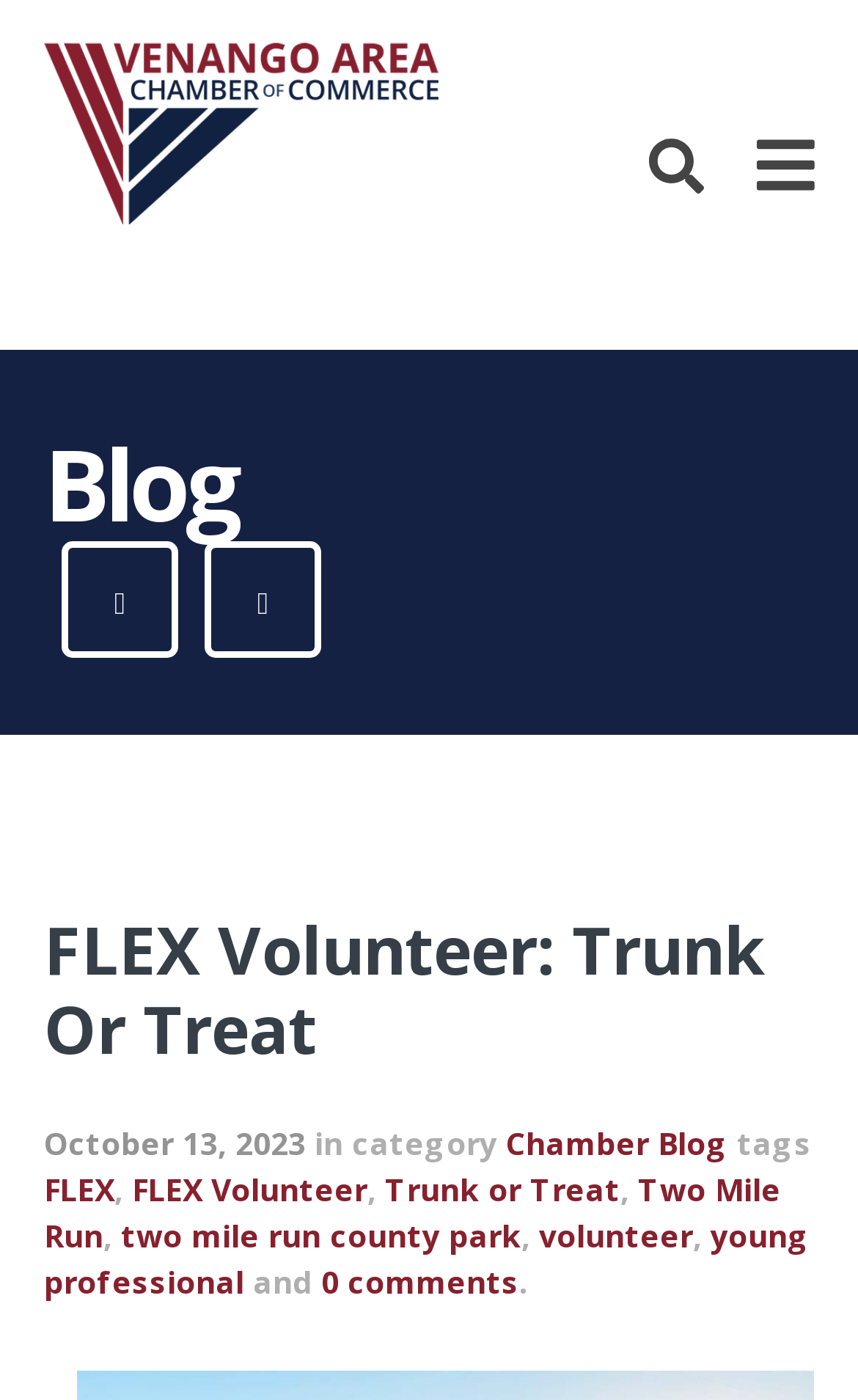Can you give a detailed response to the following question using the information from the image? What is the date of the event?

I found the answer by looking at the time element with the text 'October 13, 2023', which indicates the date of the event.